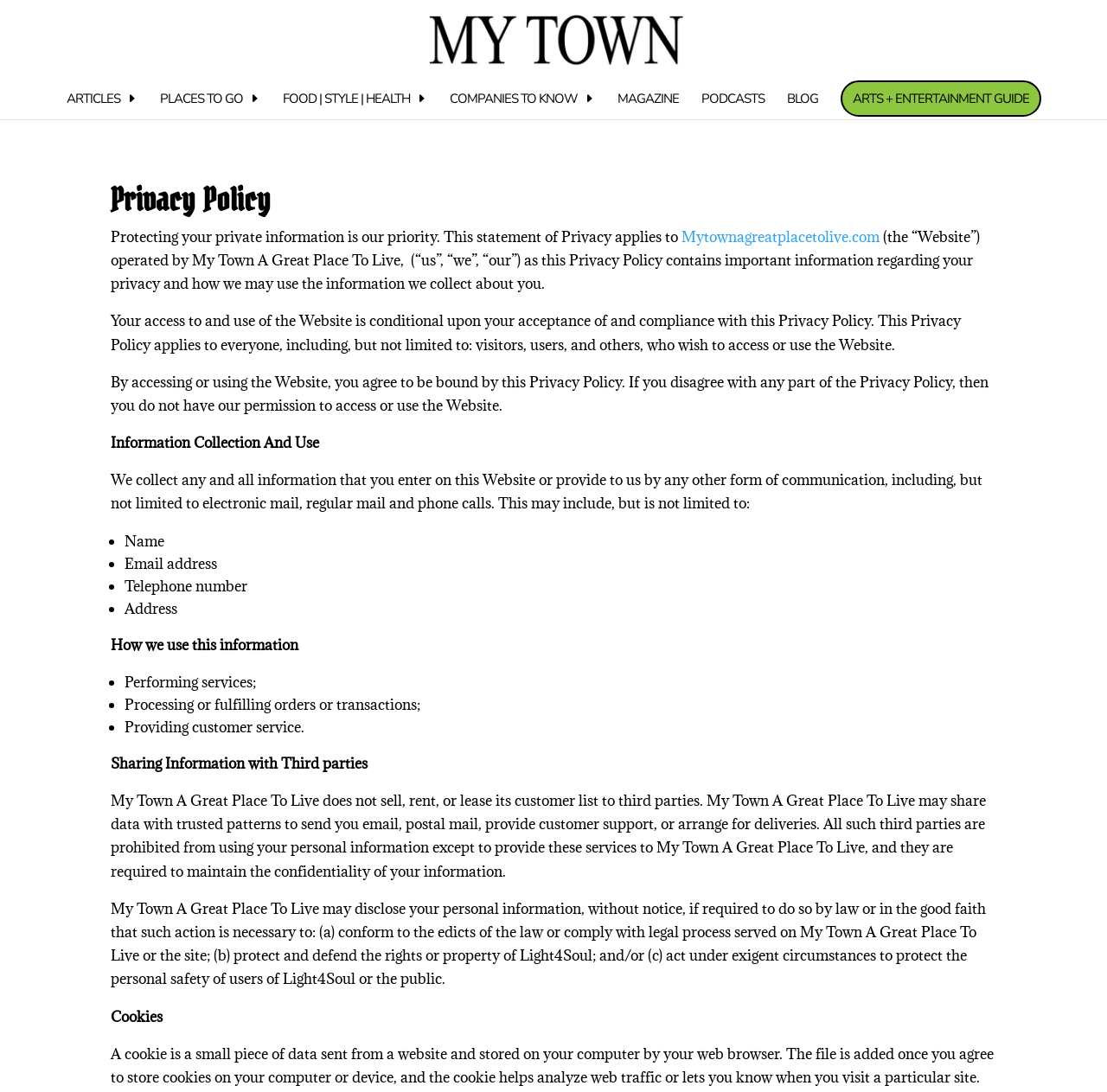Locate the bounding box of the UI element with the following description: "Arts + Entertainment Guide".

[0.759, 0.074, 0.94, 0.107]